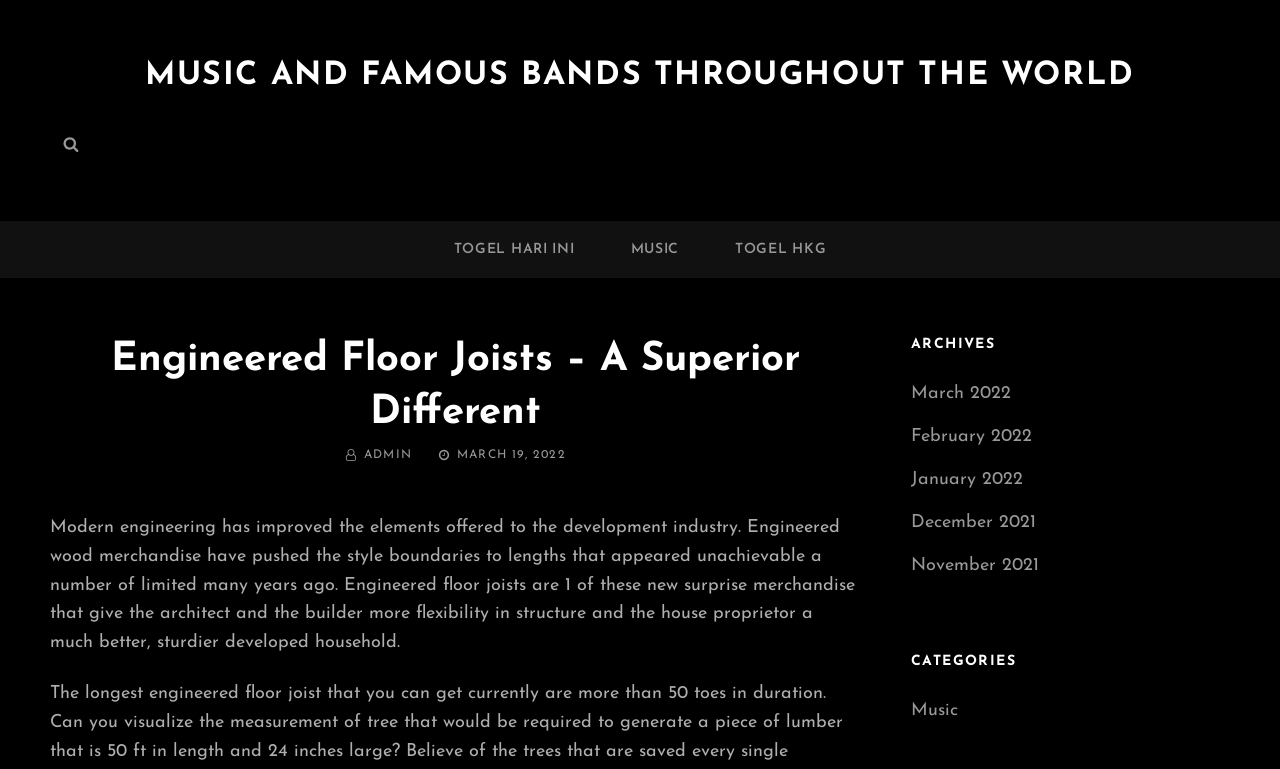Could you please study the image and provide a detailed answer to the question:
What is the purpose of the search box?

I inferred the purpose of the search box by looking at its location and the surrounding elements. The search box is located near the top of the page, and it has a label 'Search for:' and a button 'Search', which suggests that it is used to search for content on the website.